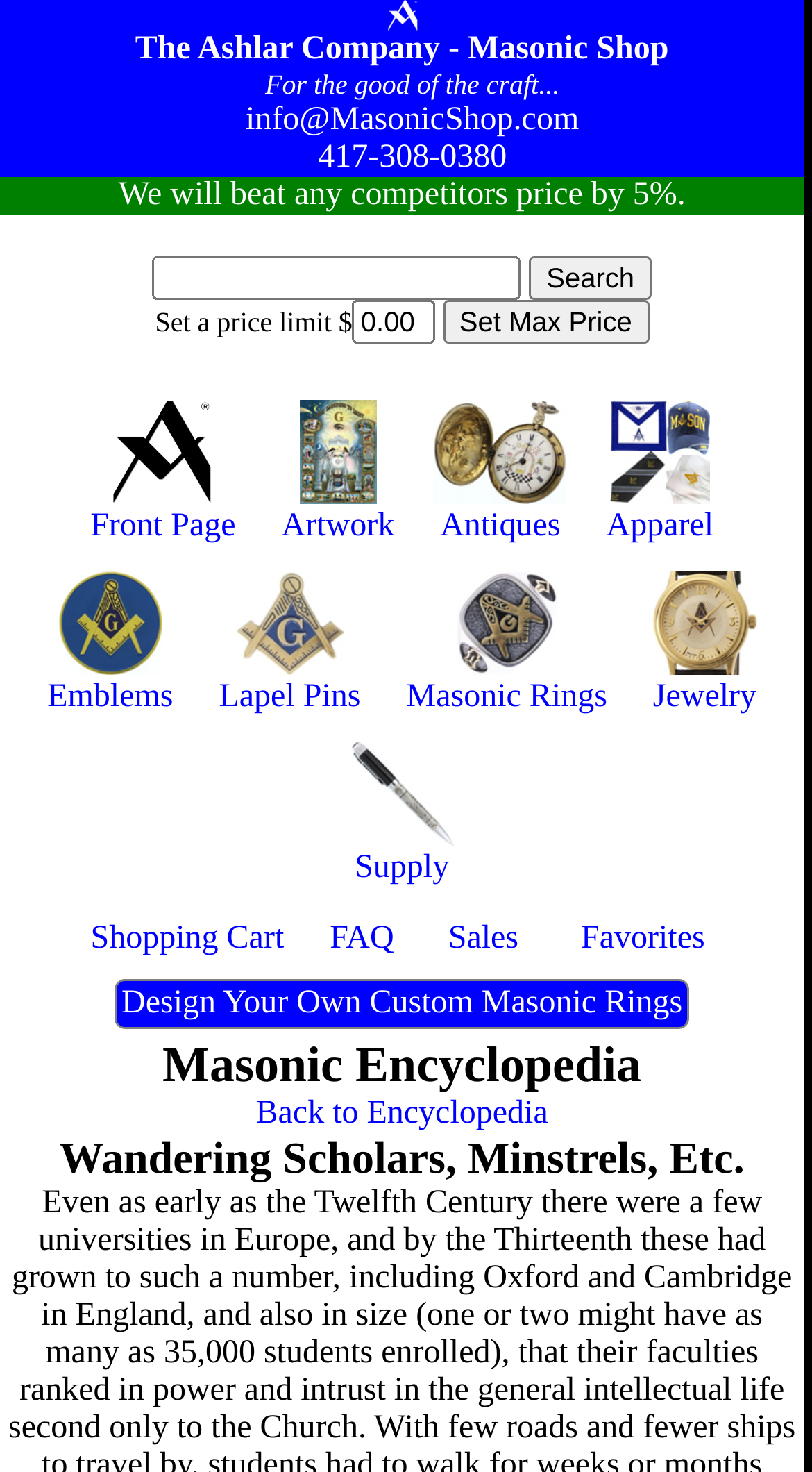Deliver a detailed narrative of the webpage's visual and textual elements.

The webpage is a Masonic encyclopedia entry on "Wandering Scholars, Minstrels, Etc." with a prominent image at the top, taking up about 4% of the screen. Below the image, there is a header section with the title "The Ashlar Company - Masonic Shop" and a tagline "For the good of the craft..." along with contact information. 

On the left side, there is a search bar with a "Search" button and an option to set a price limit. Below this, there are several links to different categories of Masonic supplies, including artwork, antiques, apparel, emblems, lapel pins, rings, jewelry, and more. Each category has a corresponding image. 

On the top right, there is a link to the Masonic Supply Shop Front Page. Below this, there are links to the shopping cart, FAQ, sales, and favorites. Further down, there is a link to design custom Masonic rings. 

The main content of the webpage is divided into two sections. The first section is a heading "Masonic Encyclopedia" followed by a link to go back to the encyclopedia. The second section is a heading "Wandering Scholars, Minstrels, Etc." which is the main topic of the webpage.